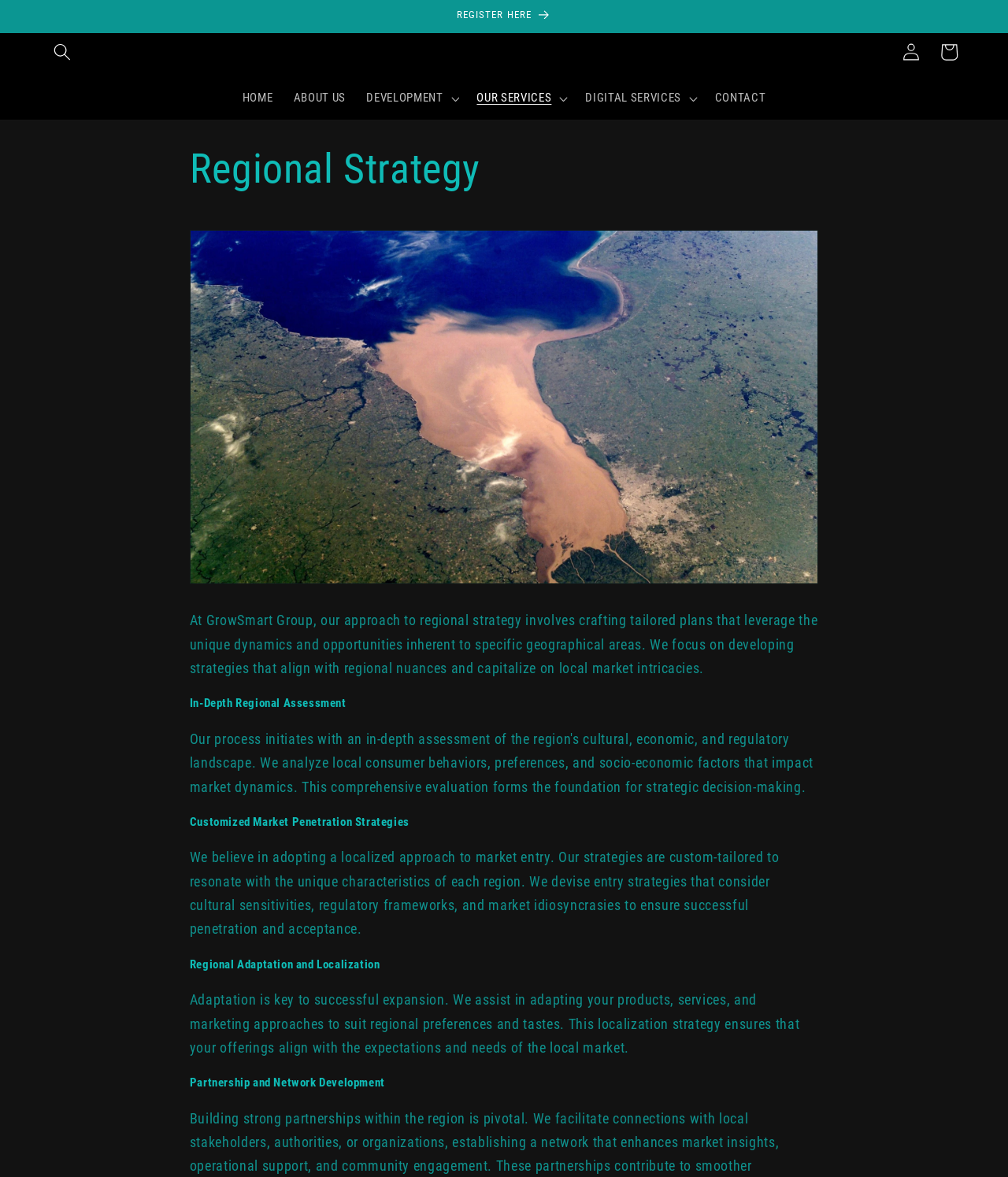Can you find the bounding box coordinates for the element to click on to achieve the instruction: "learn about digital services"?

[0.57, 0.068, 0.699, 0.099]